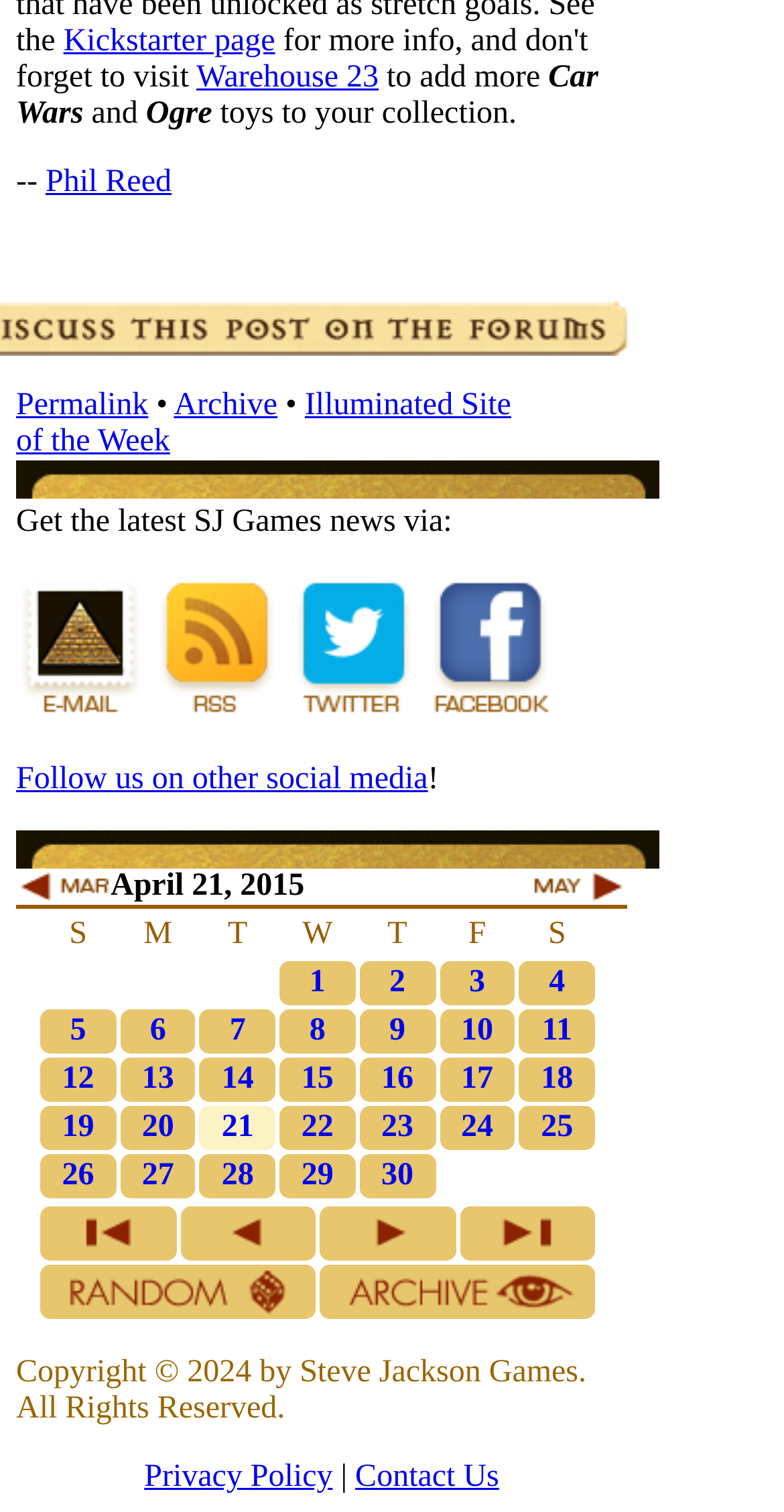What is the name of the game mentioned?
Using the visual information, answer the question in a single word or phrase.

Car Wars